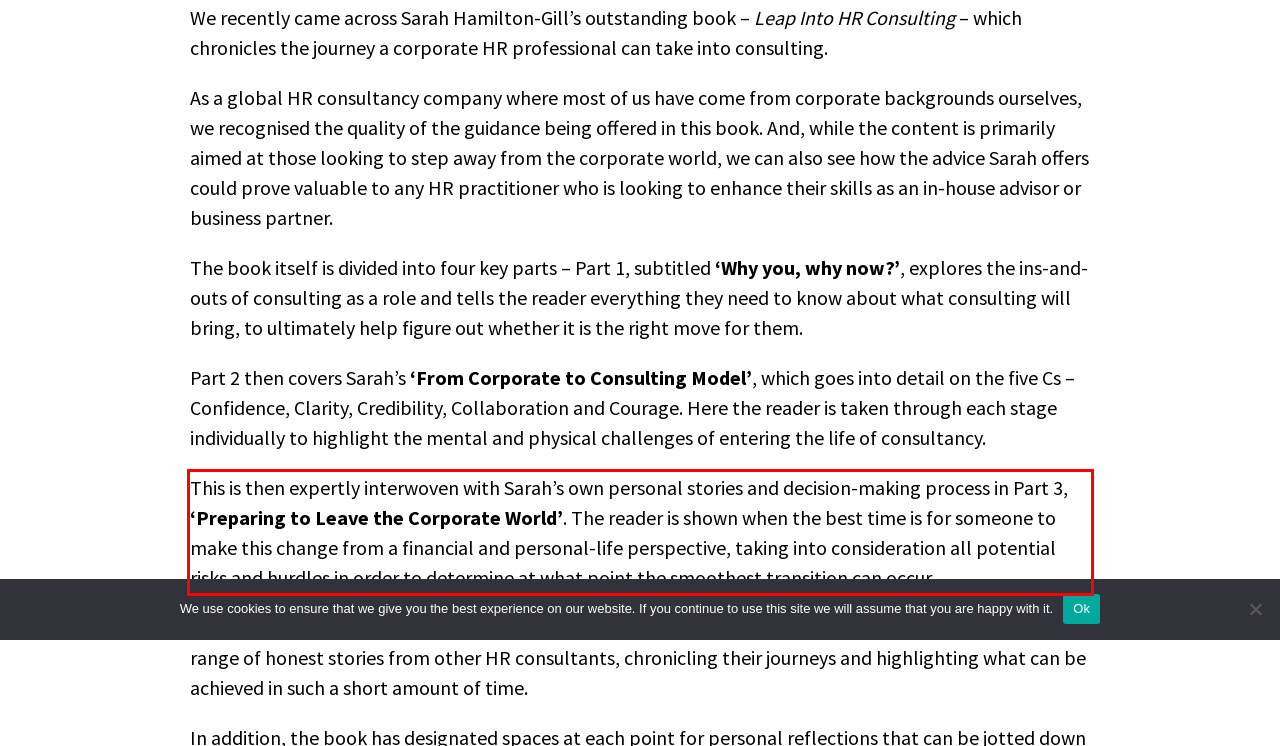Analyze the screenshot of the webpage that features a red bounding box and recognize the text content enclosed within this red bounding box.

This is then expertly interwoven with Sarah’s own personal stories and decision-making process in Part 3, ‘Preparing to Leave the Corporate World’. The reader is shown when the best time is for someone to make this change from a financial and personal-life perspective, taking into consideration all potential risks and hurdles in order to determine at what point the smoothest transition can occur.